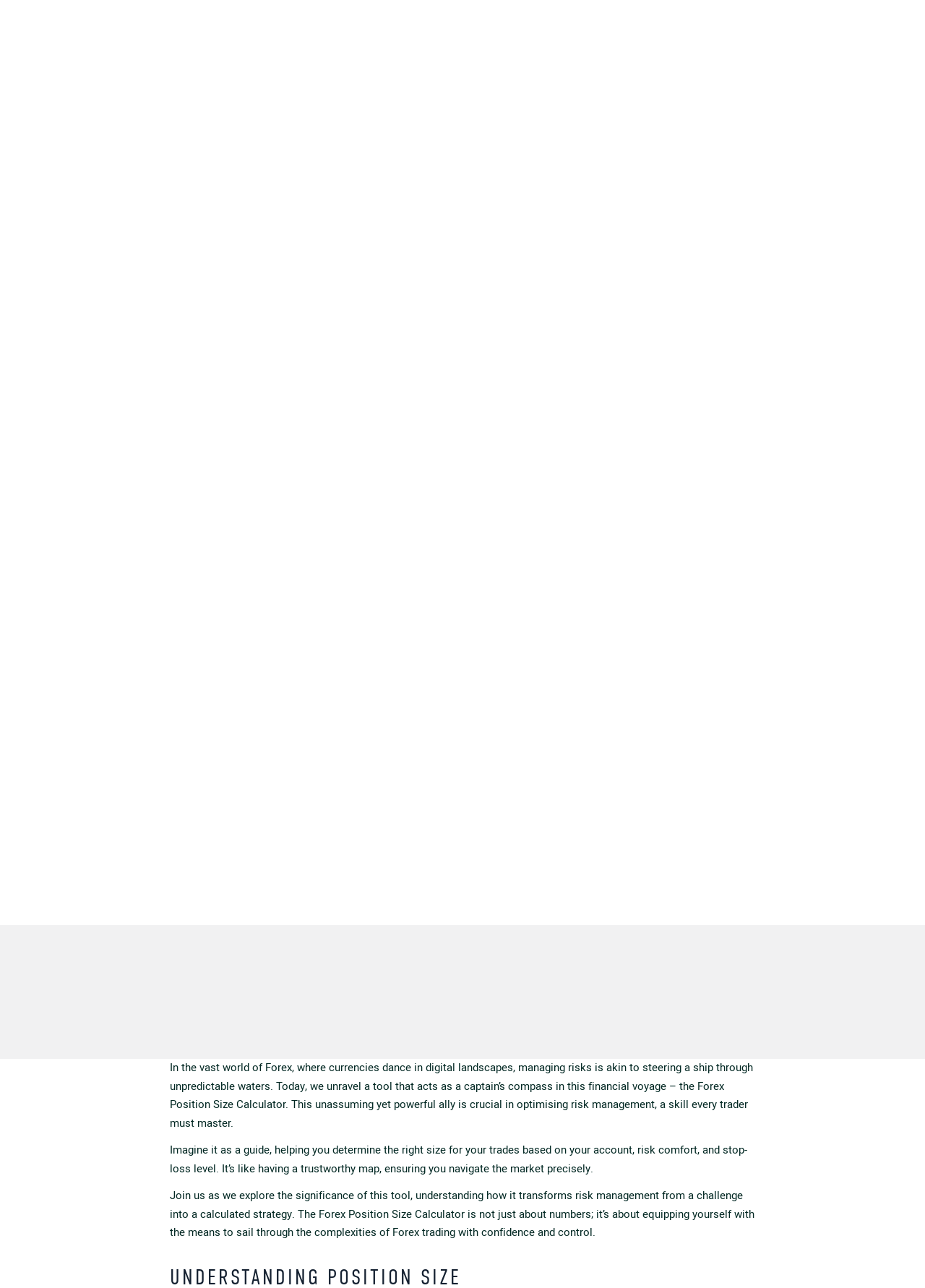Using the provided description: "Forex Tips and News", find the bounding box coordinates of the corresponding UI element. The output should be four float numbers between 0 and 1, in the format [left, top, right, bottom].

[0.016, 0.198, 0.195, 0.215]